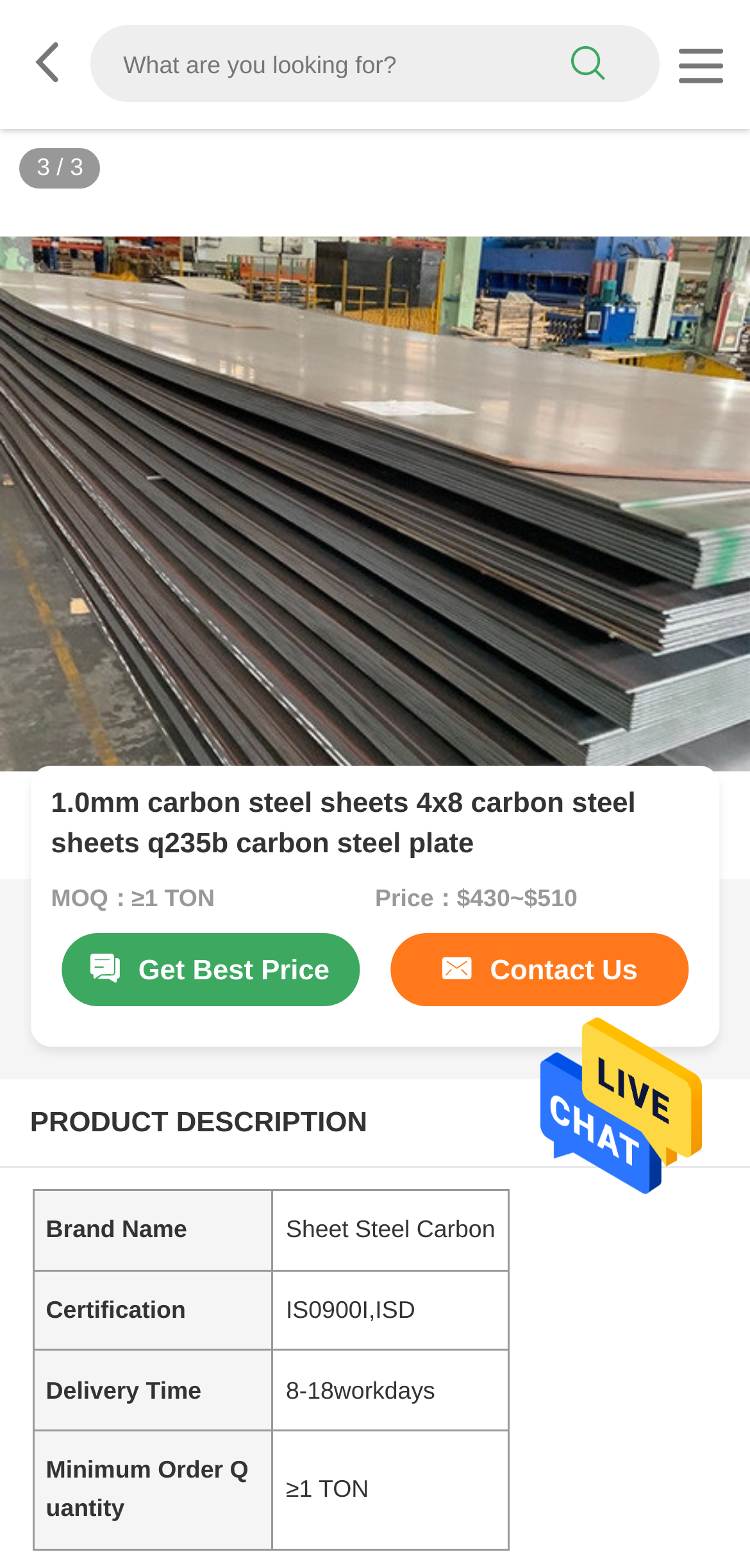What is the price range of the product?
Using the image as a reference, answer the question in detail.

The price range is mentioned in the webpage as '$430~$510', which is located below the product image and above the 'PRODUCT DESCRIPTION' section.